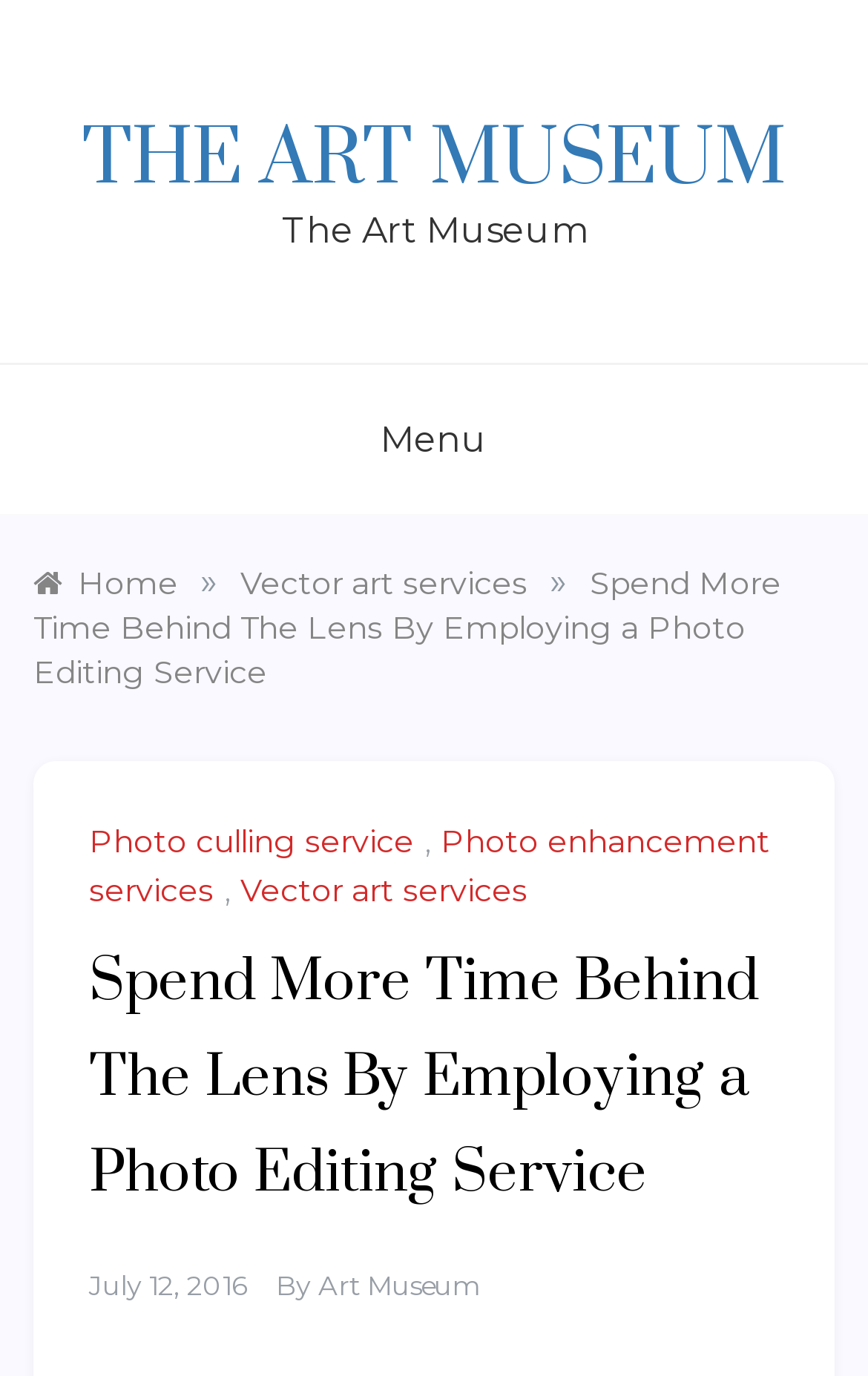Identify the bounding box for the described UI element. Provide the coordinates in (top-left x, top-left y, bottom-right x, bottom-right y) format with values ranging from 0 to 1: Art Museum

[0.367, 0.922, 0.554, 0.947]